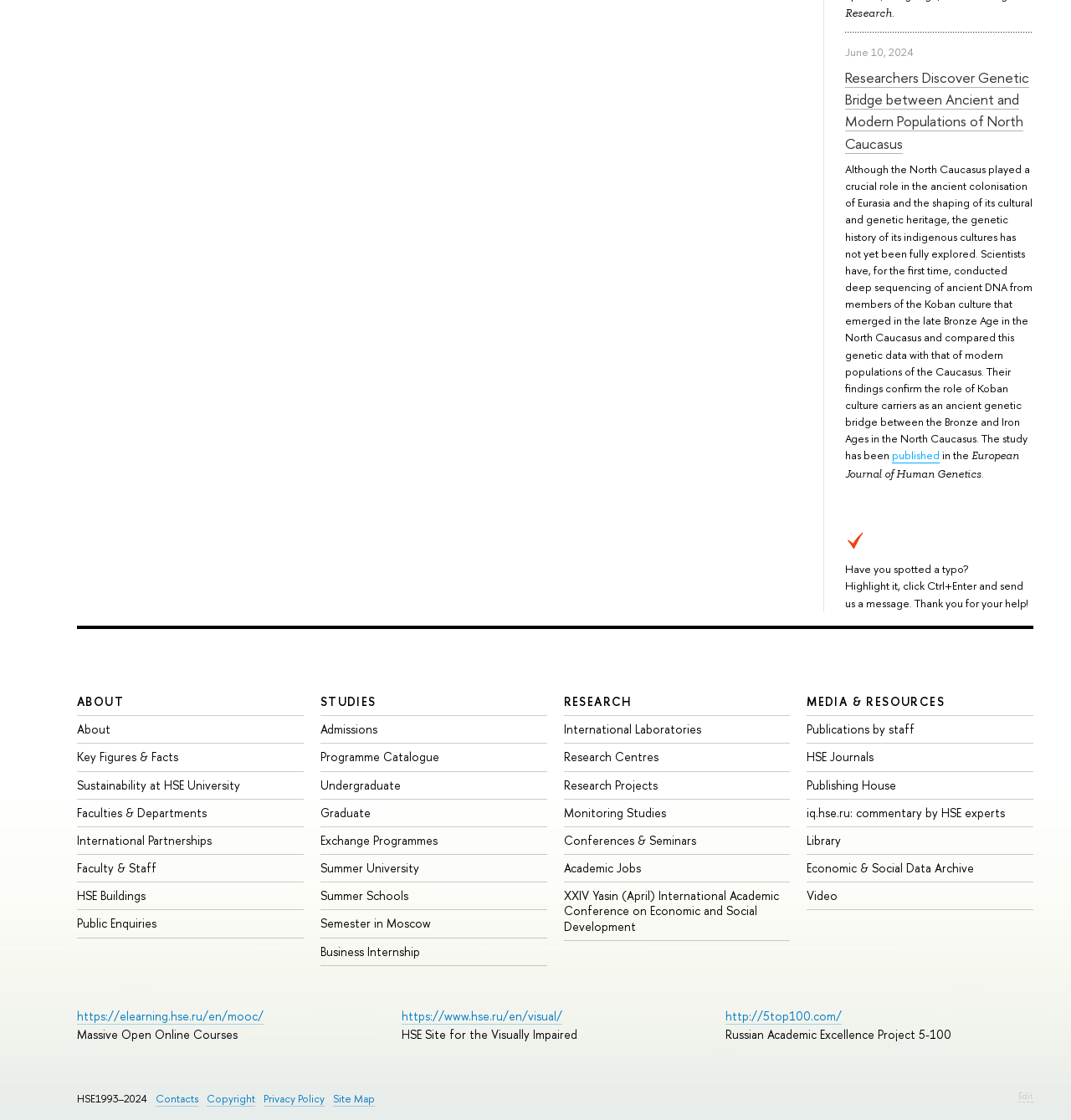What is the name of the university?
Give a one-word or short phrase answer based on the image.

HSE University